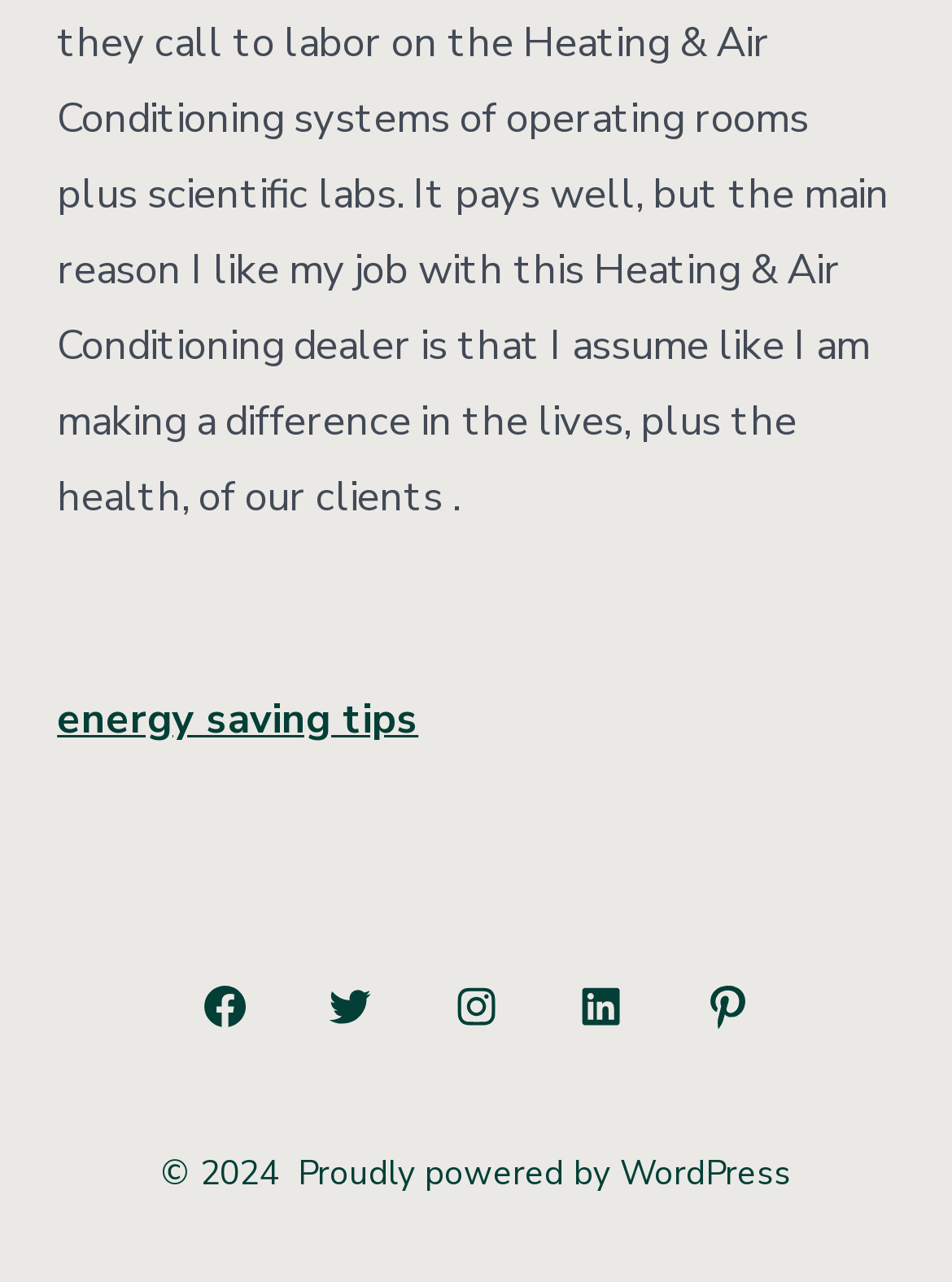Find the bounding box coordinates for the HTML element described as: "aria-label="LinkedIn"". The coordinates should consist of four float values between 0 and 1, i.e., [left, top, right, bottom].

[0.571, 0.74, 0.693, 0.831]